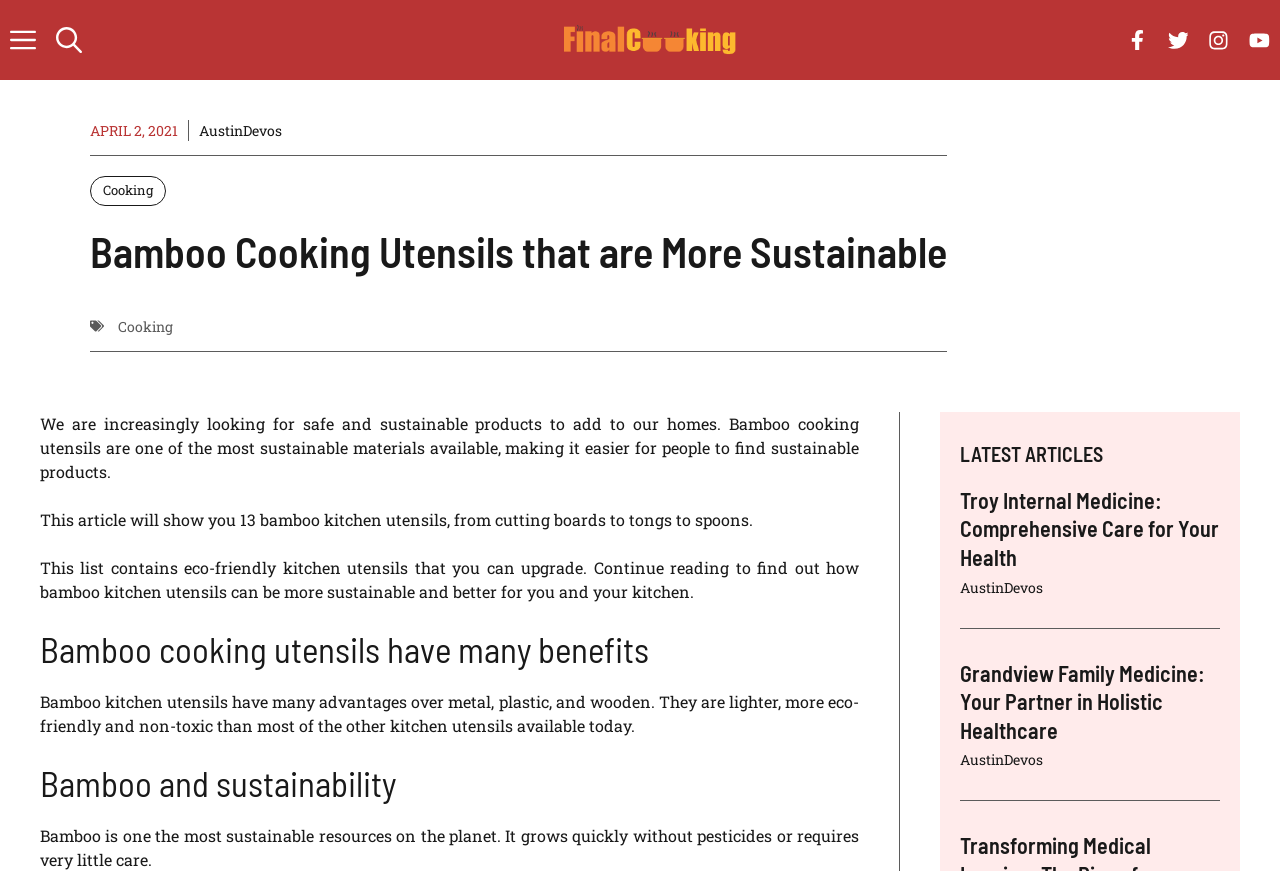Pinpoint the bounding box coordinates of the clickable element needed to complete the instruction: "Click on the 'New York, Italia' link". The coordinates should be provided as four float numbers between 0 and 1: [left, top, right, bottom].

None